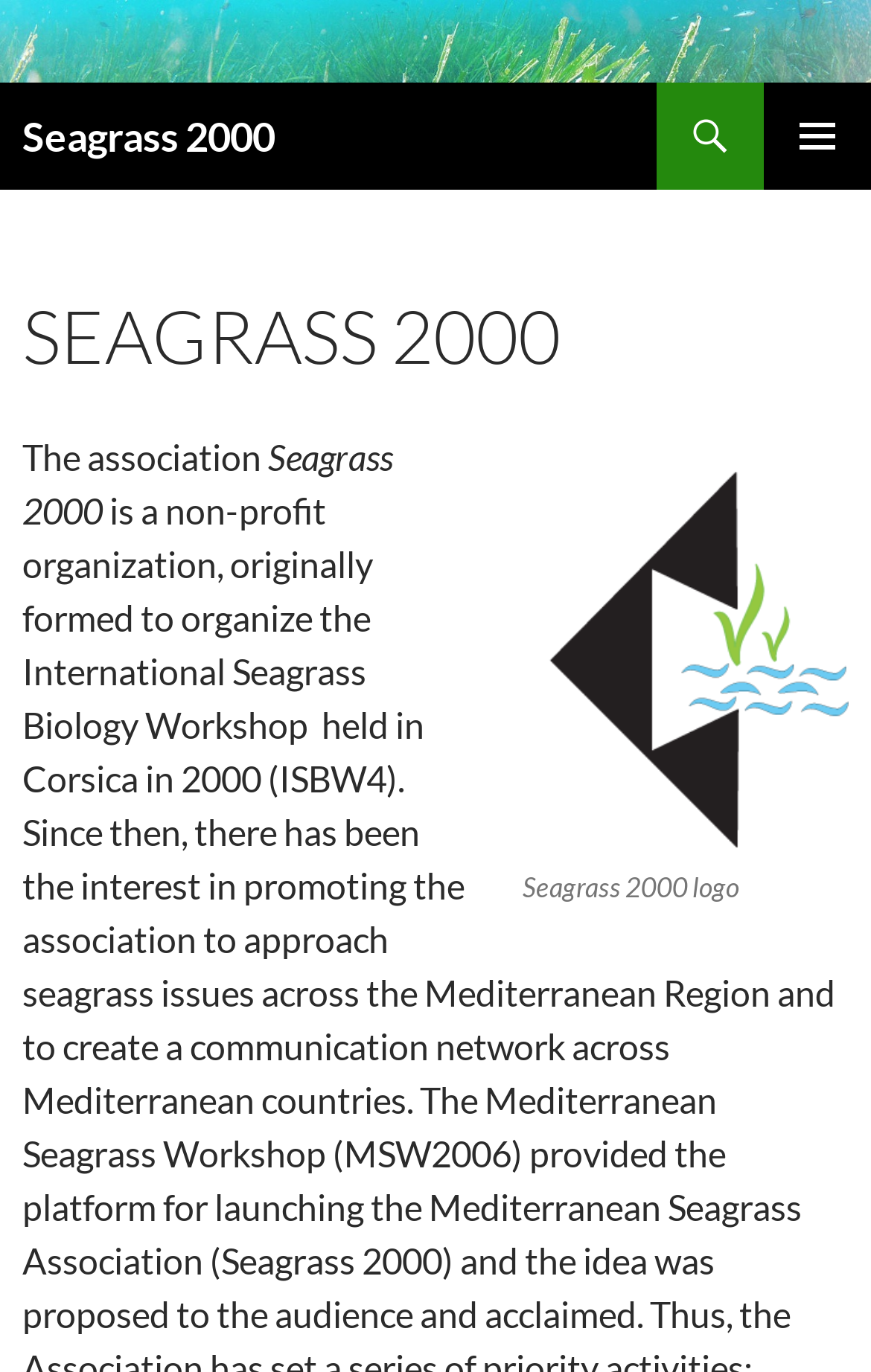What is the purpose of the button with a PRIMARY MENU icon?
Using the visual information, respond with a single word or phrase.

To open primary menu